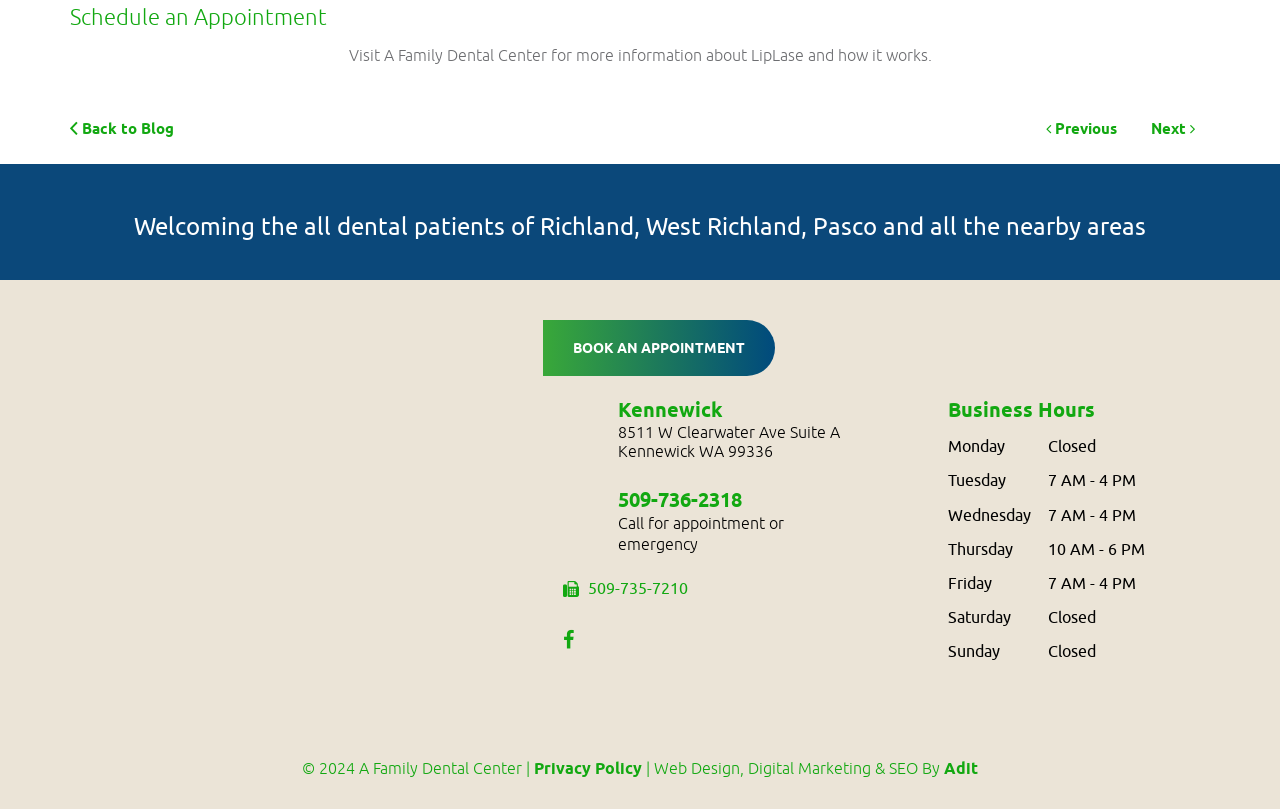Determine the bounding box coordinates of the element's region needed to click to follow the instruction: "Schedule an appointment". Provide these coordinates as four float numbers between 0 and 1, formatted as [left, top, right, bottom].

[0.055, 0.007, 0.945, 0.035]